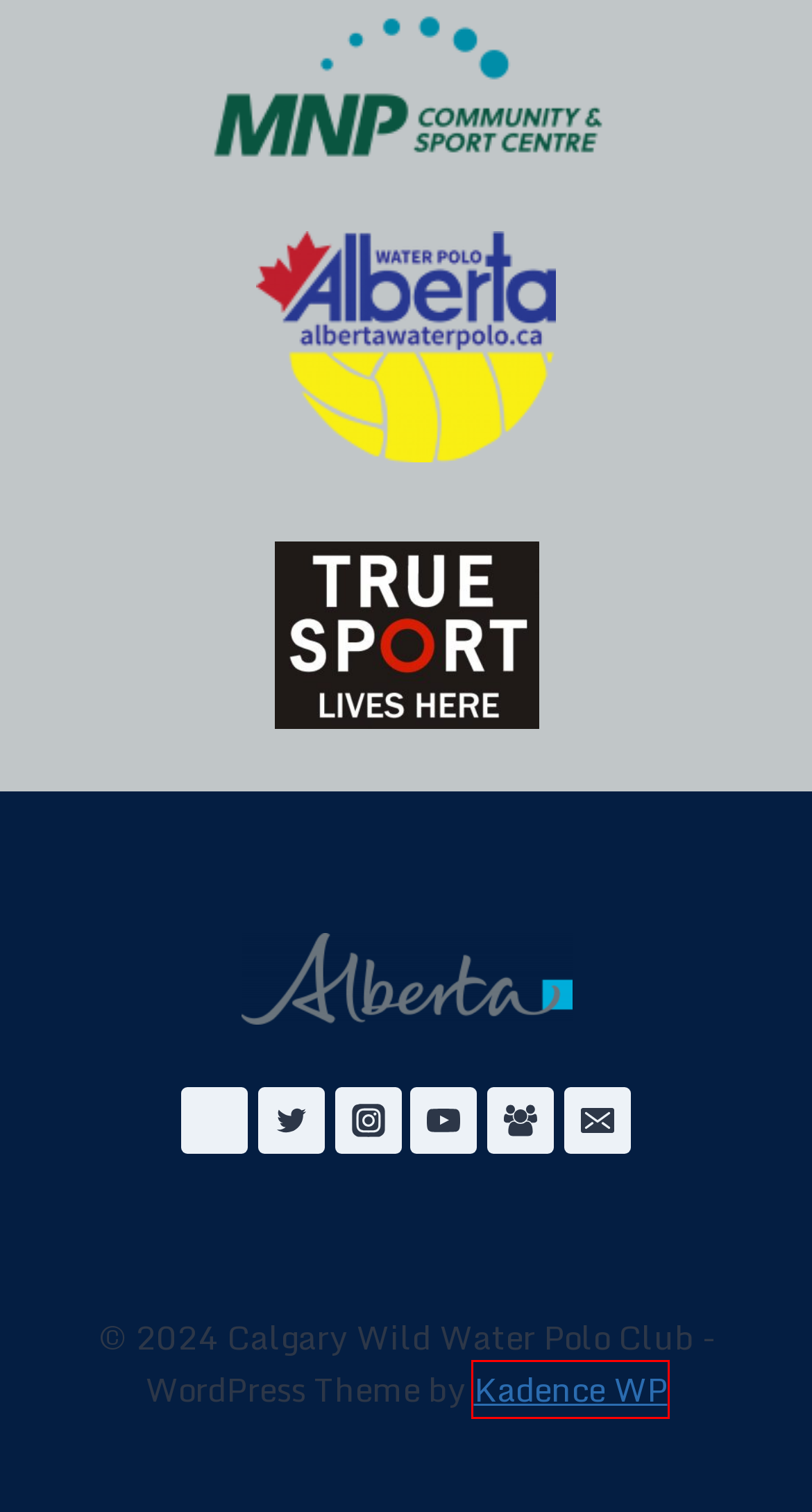Examine the screenshot of a webpage featuring a red bounding box and identify the best matching webpage description for the new page that results from clicking the element within the box. Here are the options:
A. Kadence WP | Free and Premium WordPress Themes & Plugins
B. Contact – Calgary Wild Water Polo Club
C. Financial Assistance – Calgary Wild Water Polo Club
D. Alberta Water Polo Association : Website by RAMP InterActive
E. Media – Calgary Wild Water Polo Club
F. About – Calgary Wild Water Polo Club
G. 2023-24 Teams – Calgary Wild Water Polo Club
H. Parent Volunteers – Calgary Wild Water Polo Club

A